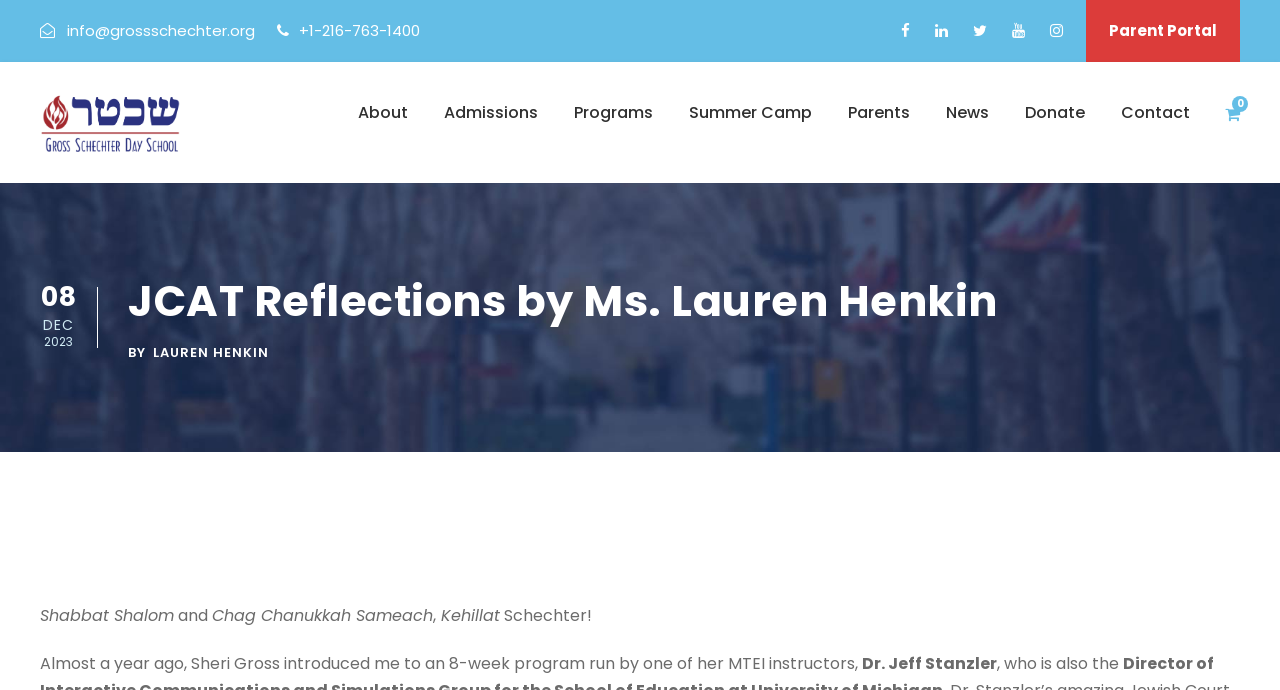Please identify the bounding box coordinates of the clickable element to fulfill the following instruction: "Click the Donate link". The coordinates should be four float numbers between 0 and 1, i.e., [left, top, right, bottom].

[0.801, 0.143, 0.848, 0.231]